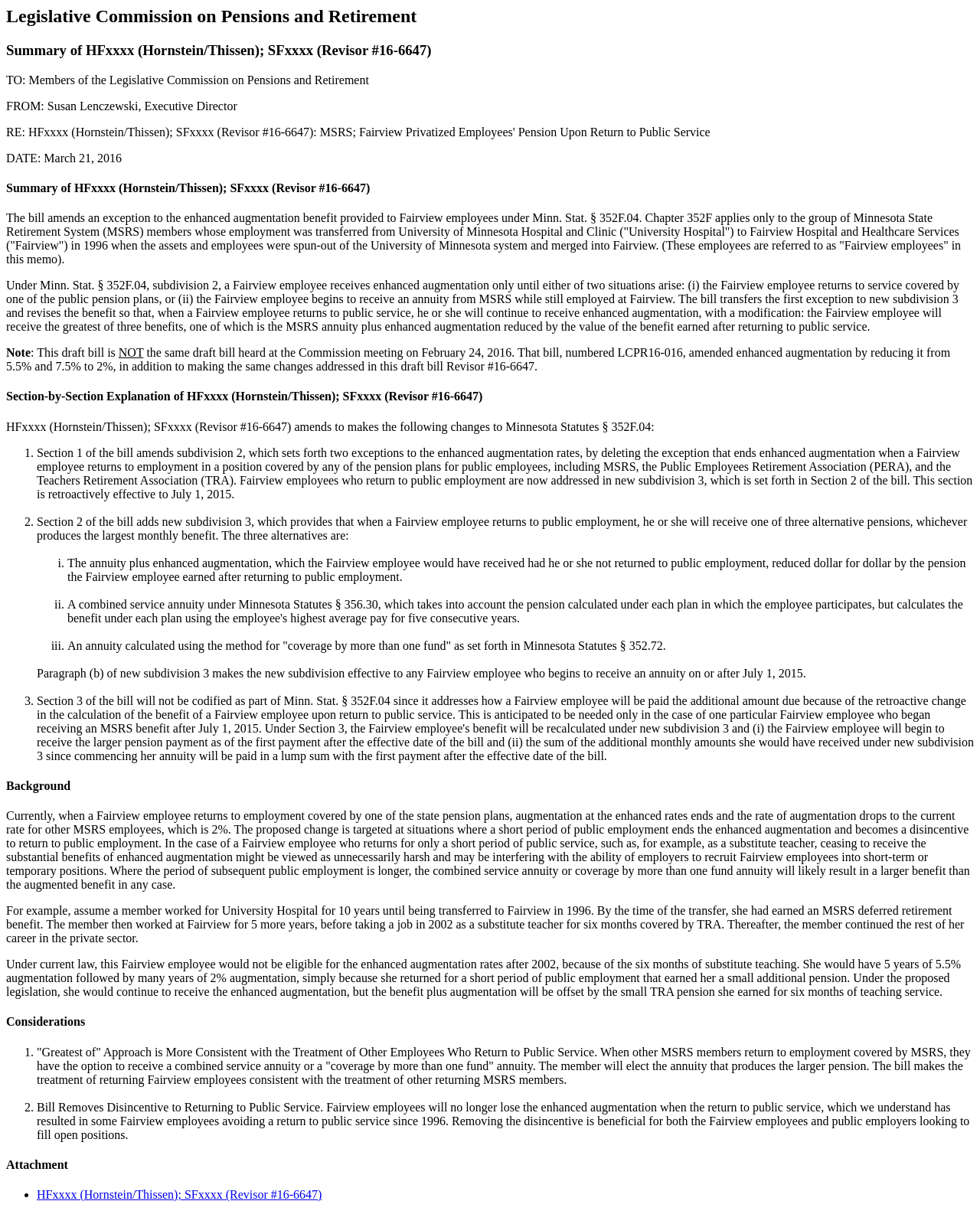Respond with a single word or phrase to the following question:
What is the reason for the proposed change?

To remove the disincentive to returning to public service